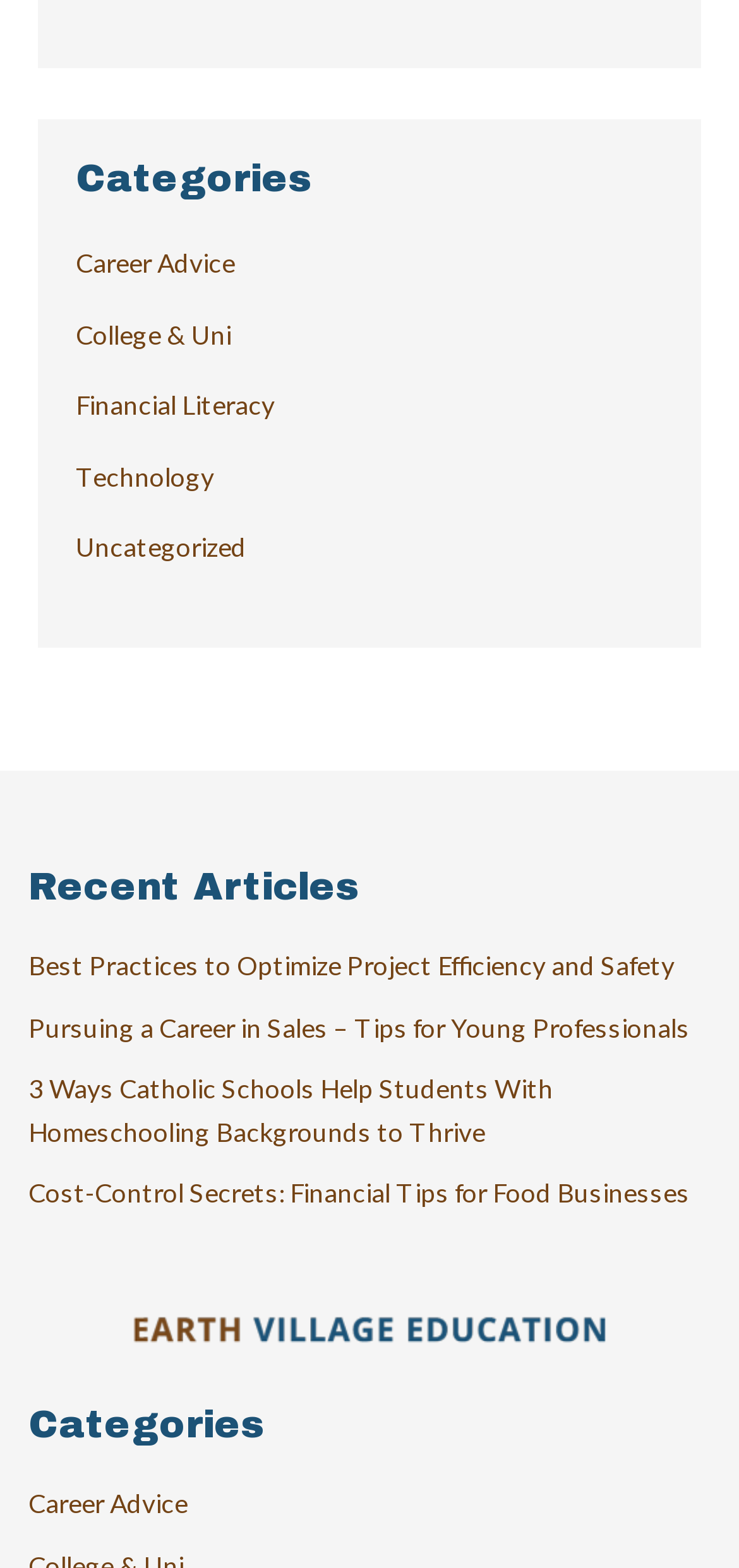From the image, can you give a detailed response to the question below:
What is the logo of the website?

I found an image with the text 'earthvillageeducation.org logo' under the 'Recent Articles' section, so it is the logo of the website.